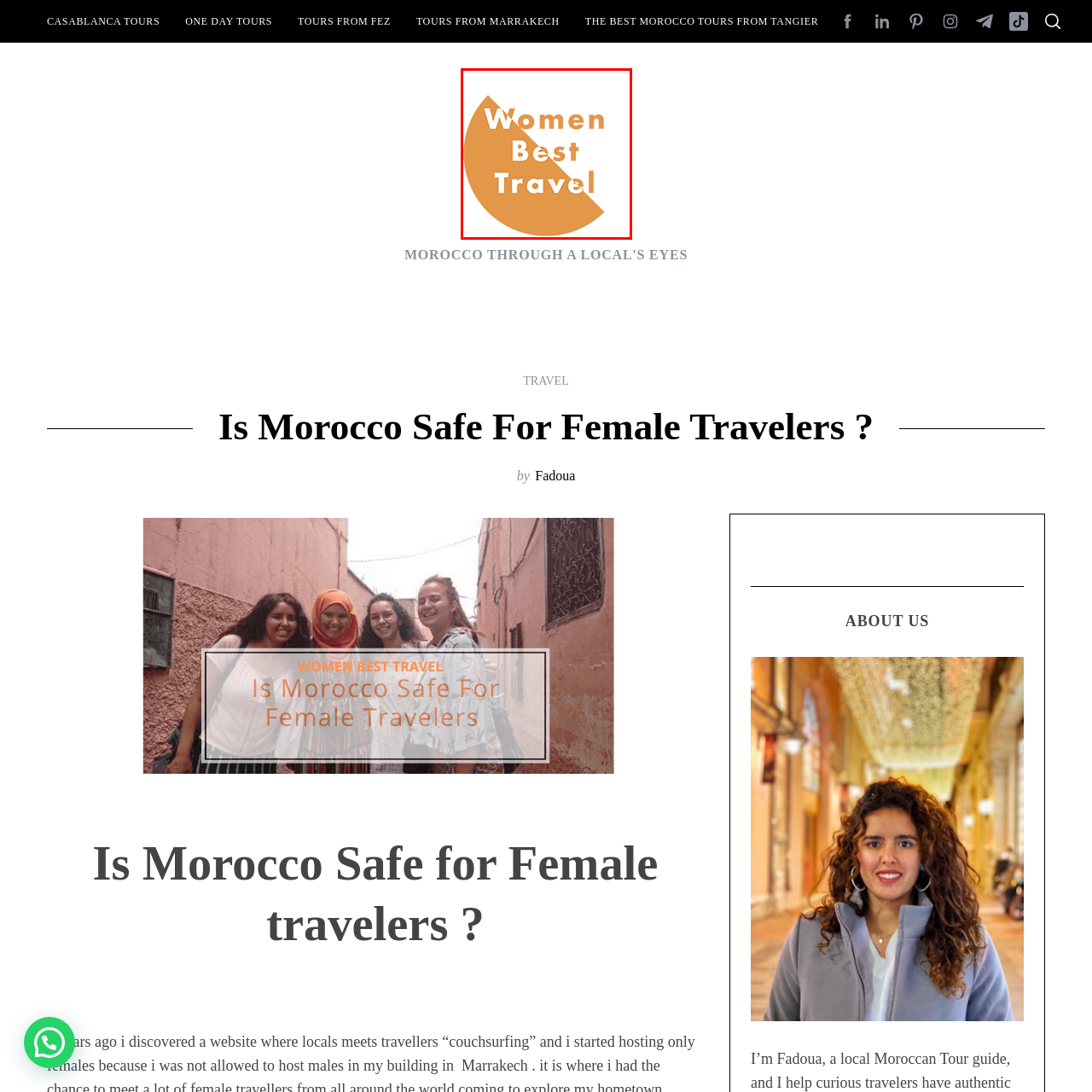How many sections is the text divided into?
Observe the image highlighted by the red bounding box and answer the question comprehensively.

The text in the logo is divided into two distinct sections, which are 'Women' and 'Best Travel', as mentioned in the caption.